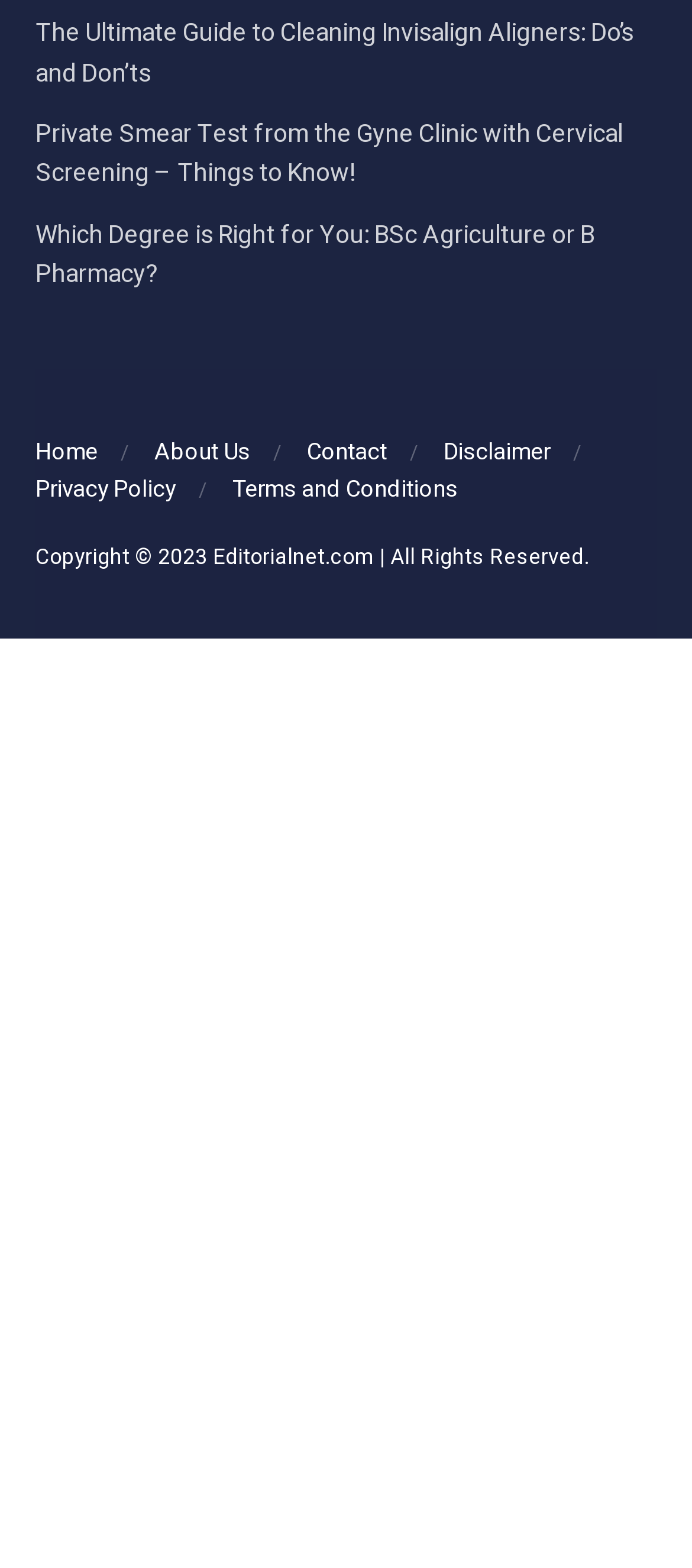What is the copyright year mentioned at the bottom of the page?
Provide a short answer using one word or a brief phrase based on the image.

2023